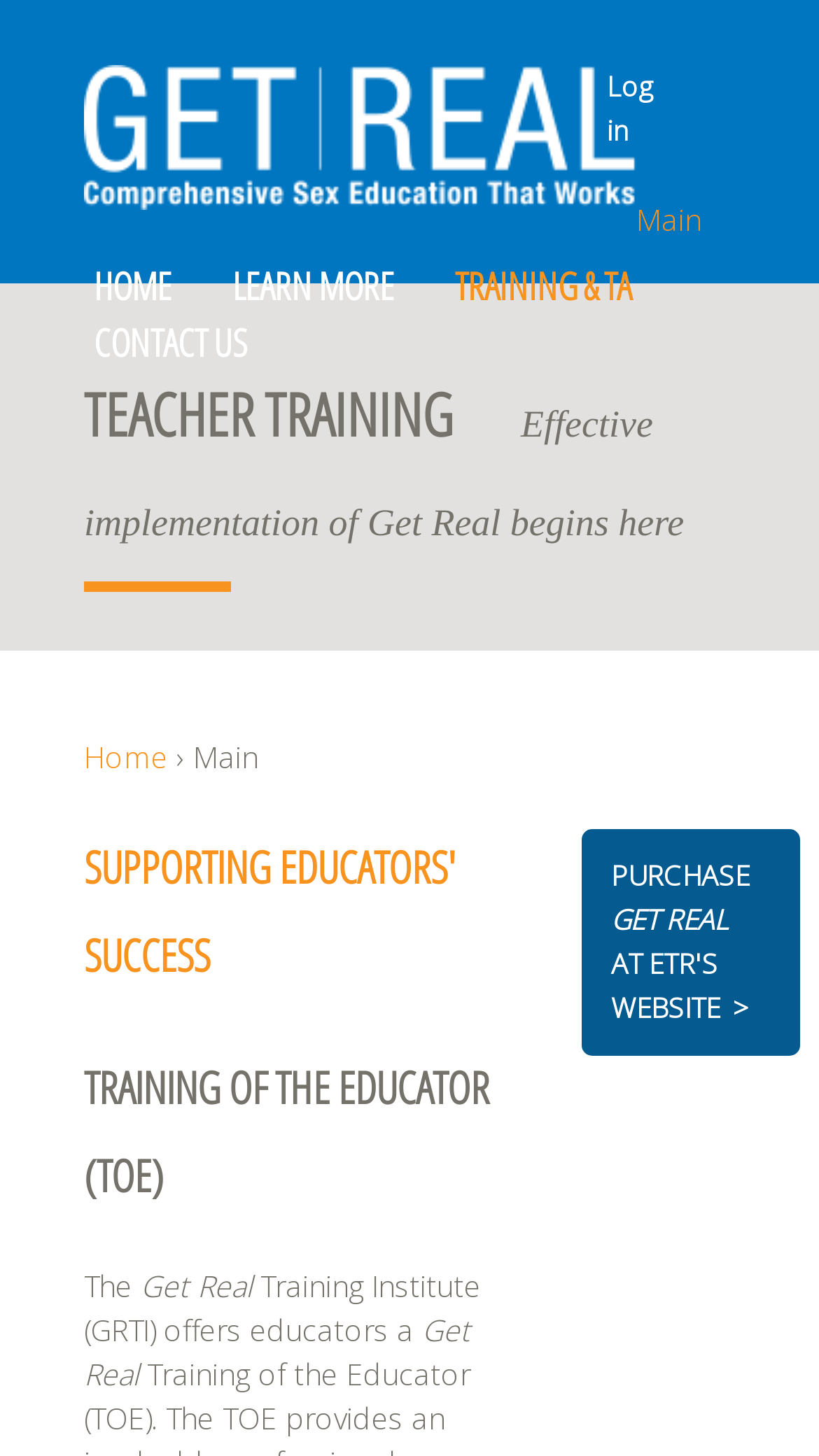Using details from the image, please answer the following question comprehensively:
What is the purpose of the 'Get Real' program?

The heading 'SUPPORTING EDUCATORS' SUCCESS' suggests that the 'Get Real' program is aimed at supporting educators in their profession. This is further supported by the presence of links related to training and teacher development.